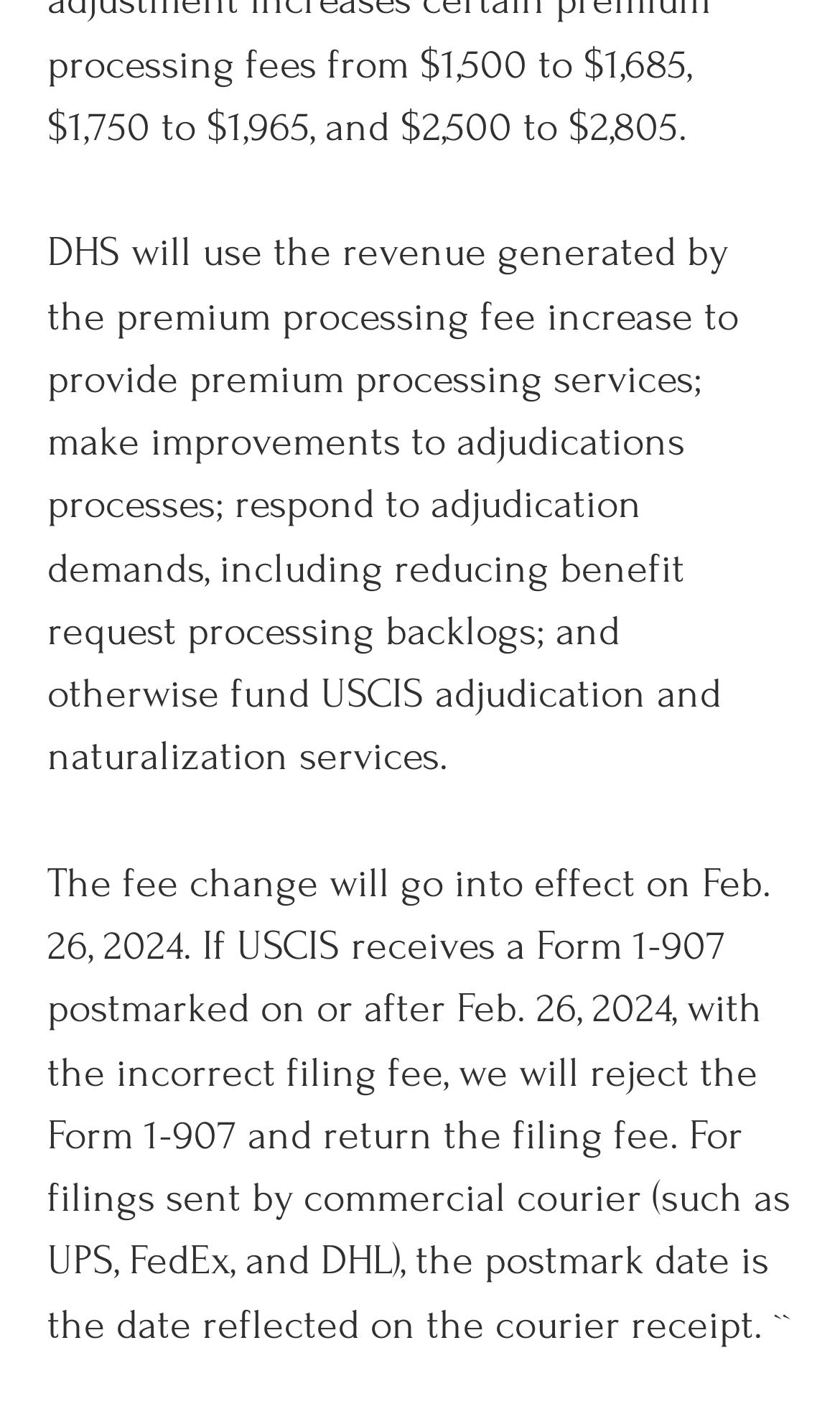What is the purpose of the buttons at the bottom of the webpage?
Answer briefly with a single word or phrase based on the image.

Share via social media